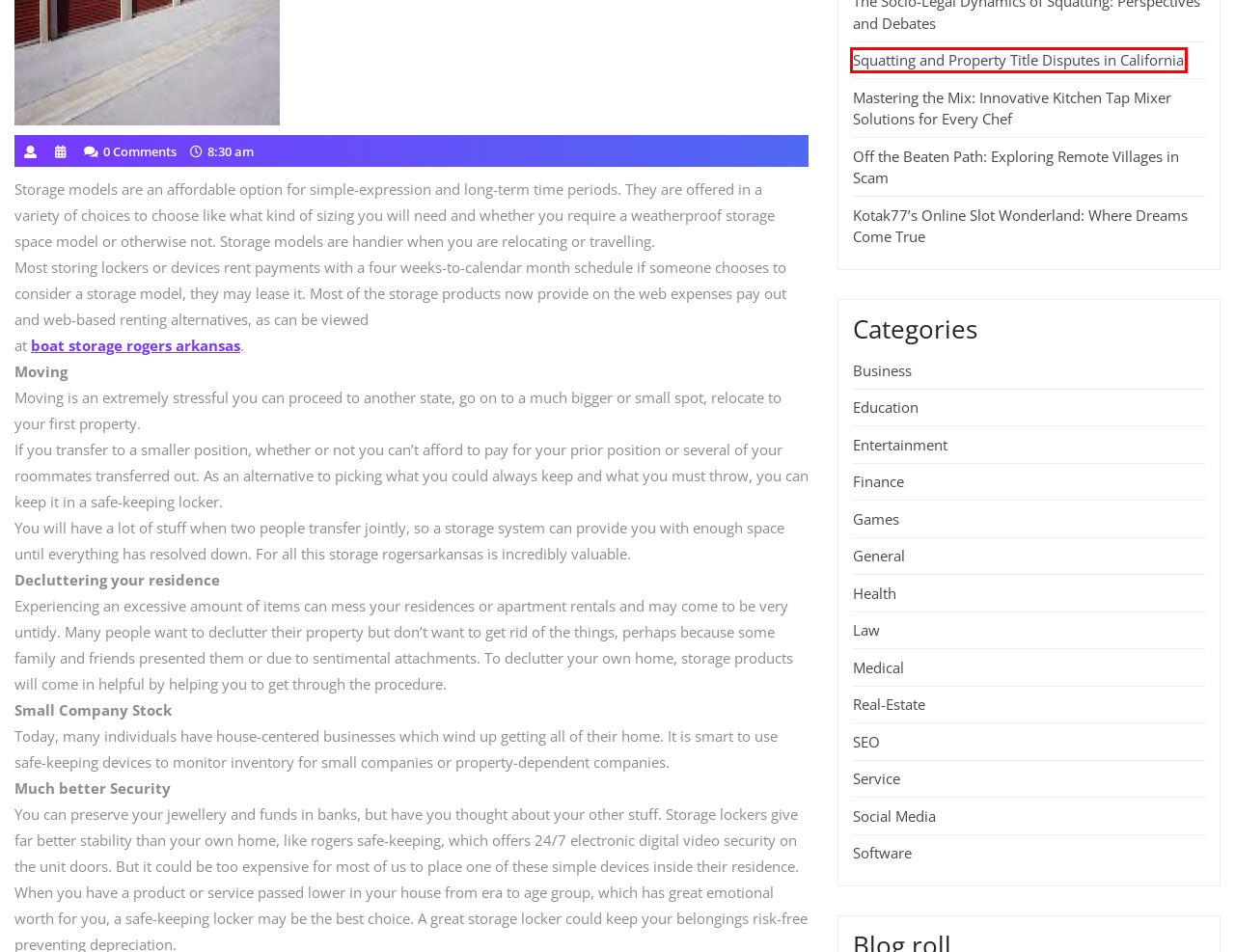Analyze the screenshot of a webpage featuring a red rectangle around an element. Pick the description that best fits the new webpage after interacting with the element inside the red bounding box. Here are the candidates:
A. Education – The Hours
B. Squatting and Property Title Disputes in California – The Hours
C. Business – The Hours
D. Software – The Hours
E. Games – The Hours
F. Finance – The Hours
G. Kotak77’s Online Slot Wonderland: Where Dreams Come True – The Hours
H. Real-Estate – The Hours

B